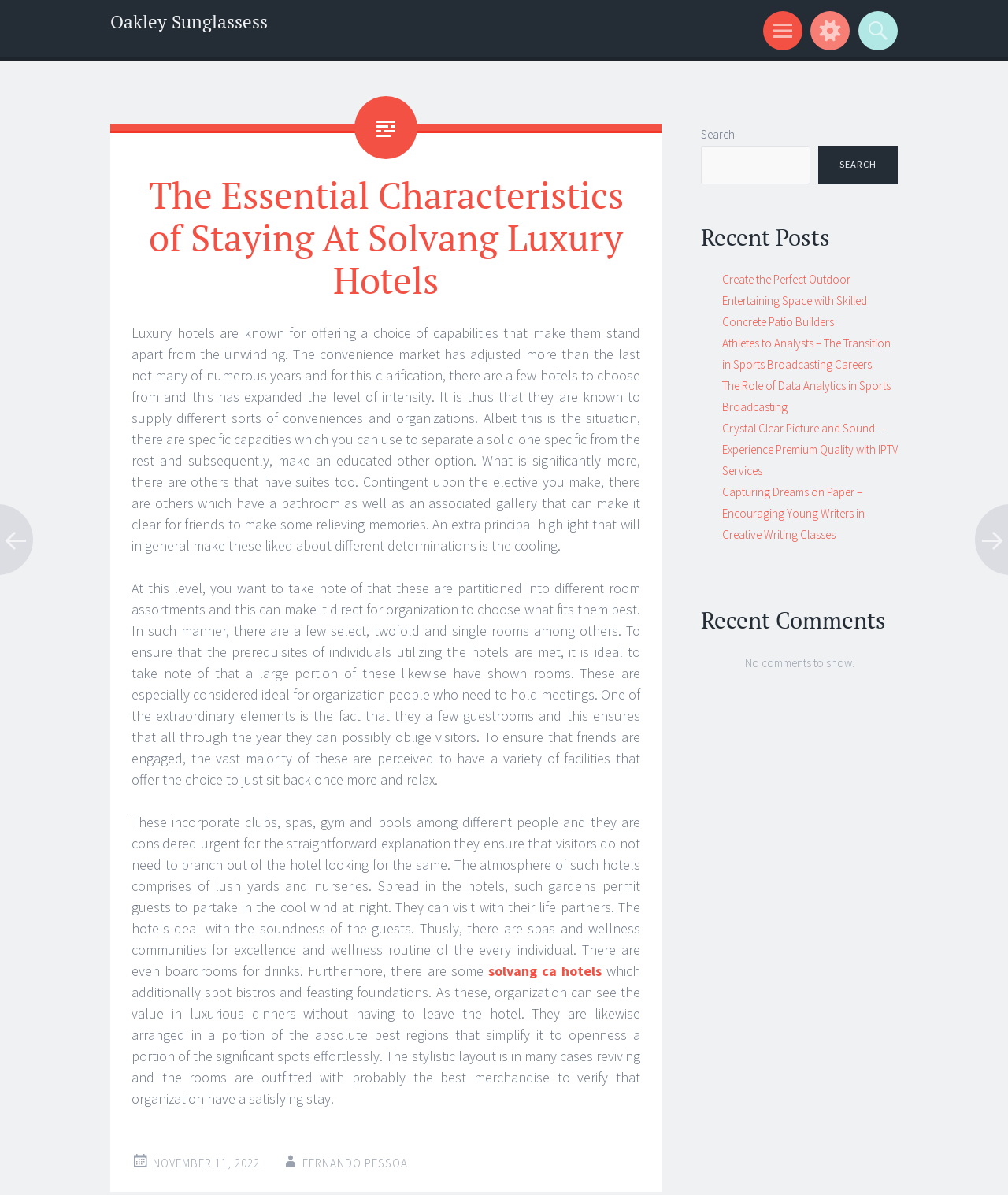Based on the image, please elaborate on the answer to the following question:
What type of rooms are available in these hotels?

The article mentions that 'these are partitioned into different room assortments and this can make it direct for organization to choose what fits them best. In such manner, there are a few select, twofold and single rooms among others.' This indicates that the hotels offer single, double, and suites as room options.